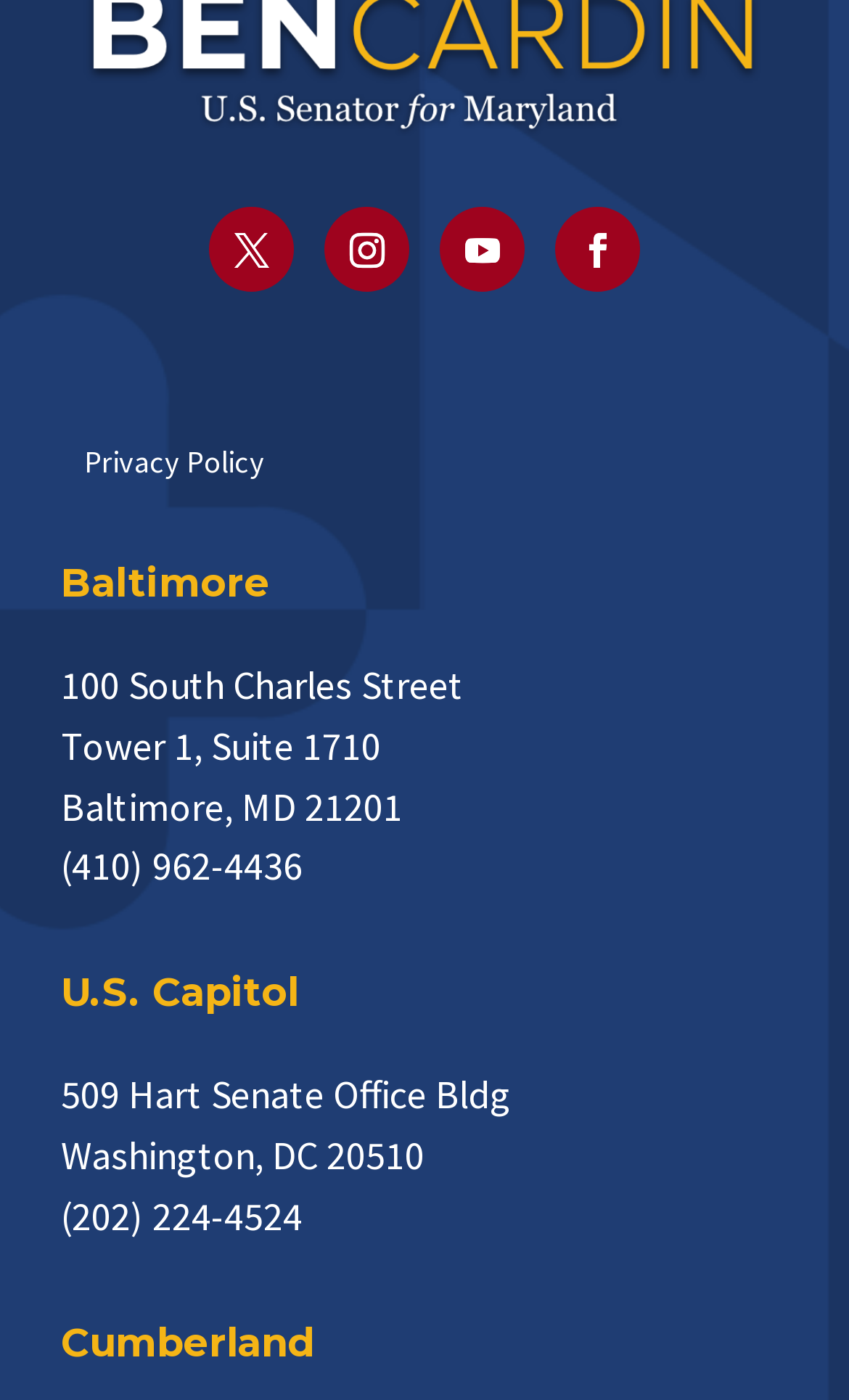Please reply to the following question using a single word or phrase: 
How many office locations are listed on the page?

3